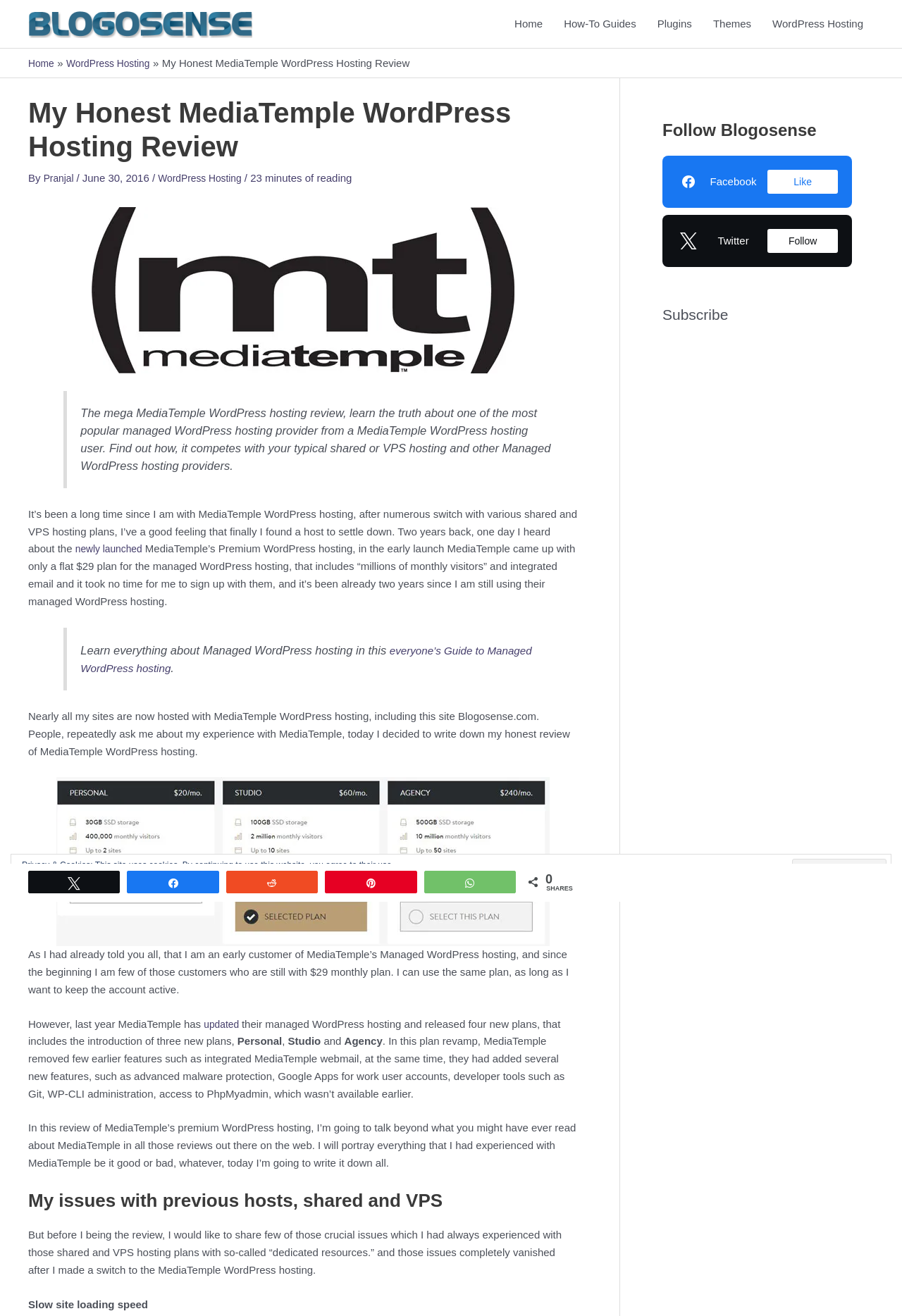What is the author's name?
Look at the image and respond with a one-word or short-phrase answer.

Pranjal